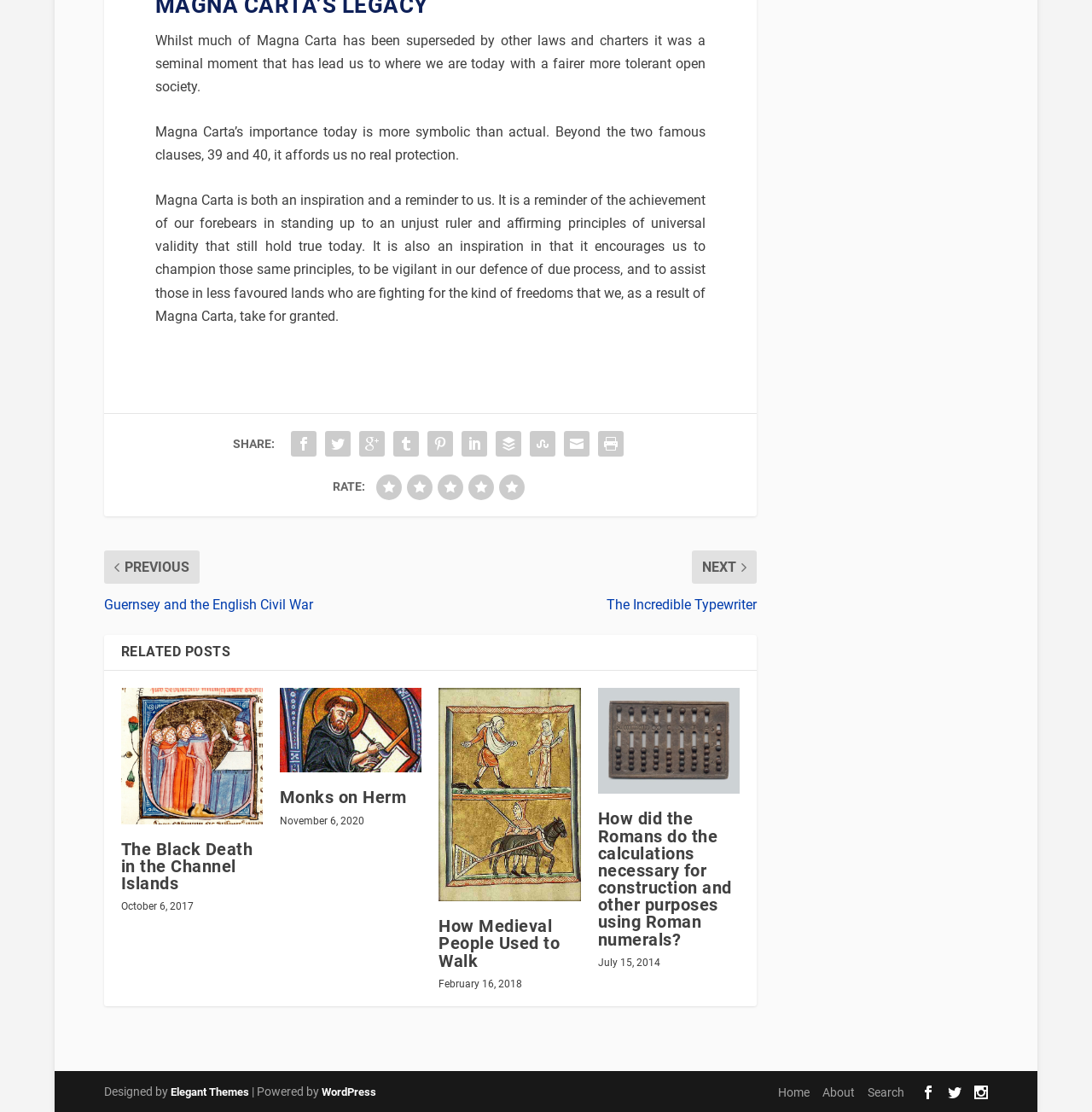Examine the image carefully and respond to the question with a detailed answer: 
What is the rating system used on the webpage?

Based on the image elements with OCR text '1', '2', '3', '4', and '5', it appears that the rating system used on the webpage is a 1-5 star system.